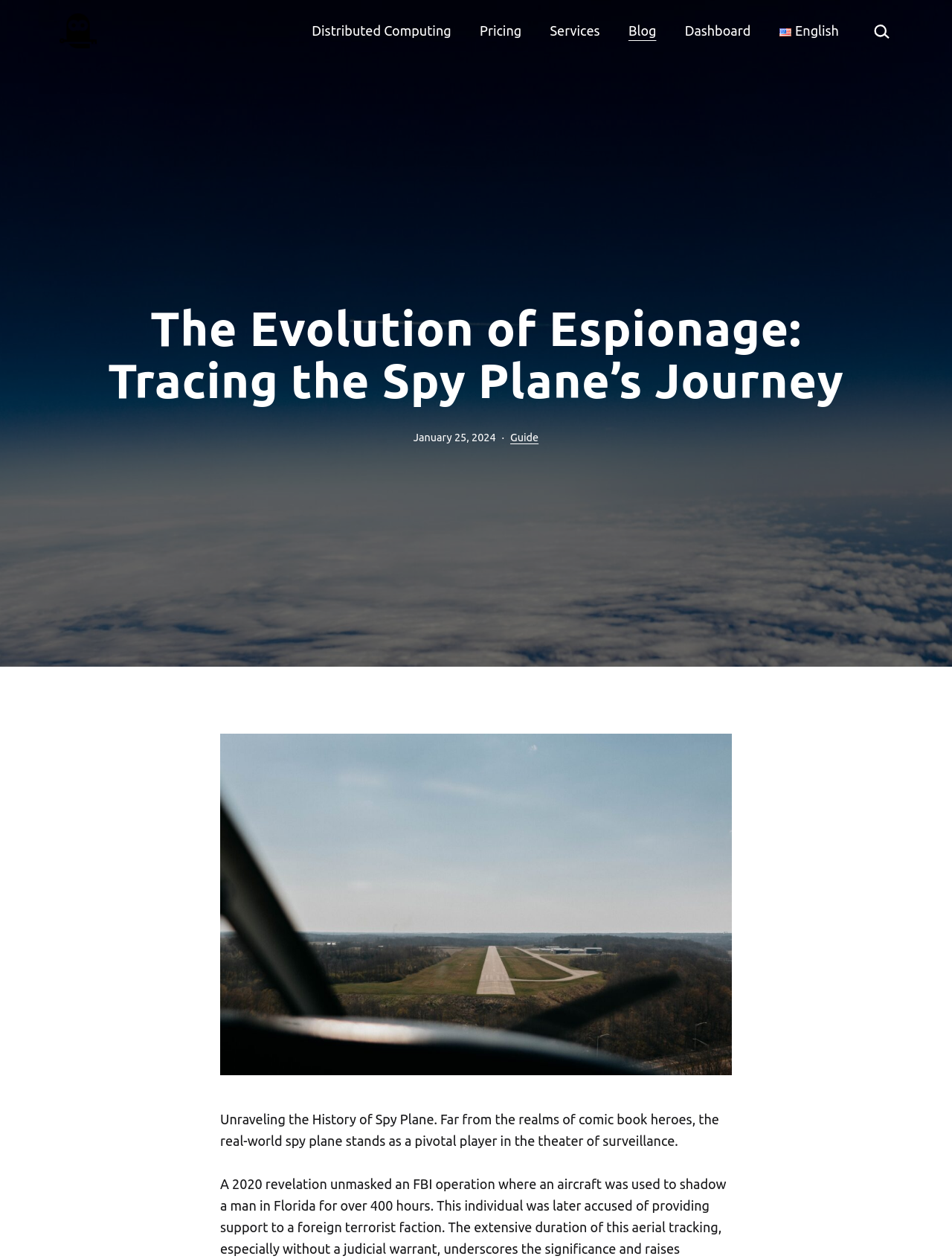Please specify the bounding box coordinates of the clickable section necessary to execute the following command: "Click on the ForestVPN logo".

[0.062, 0.011, 0.102, 0.038]